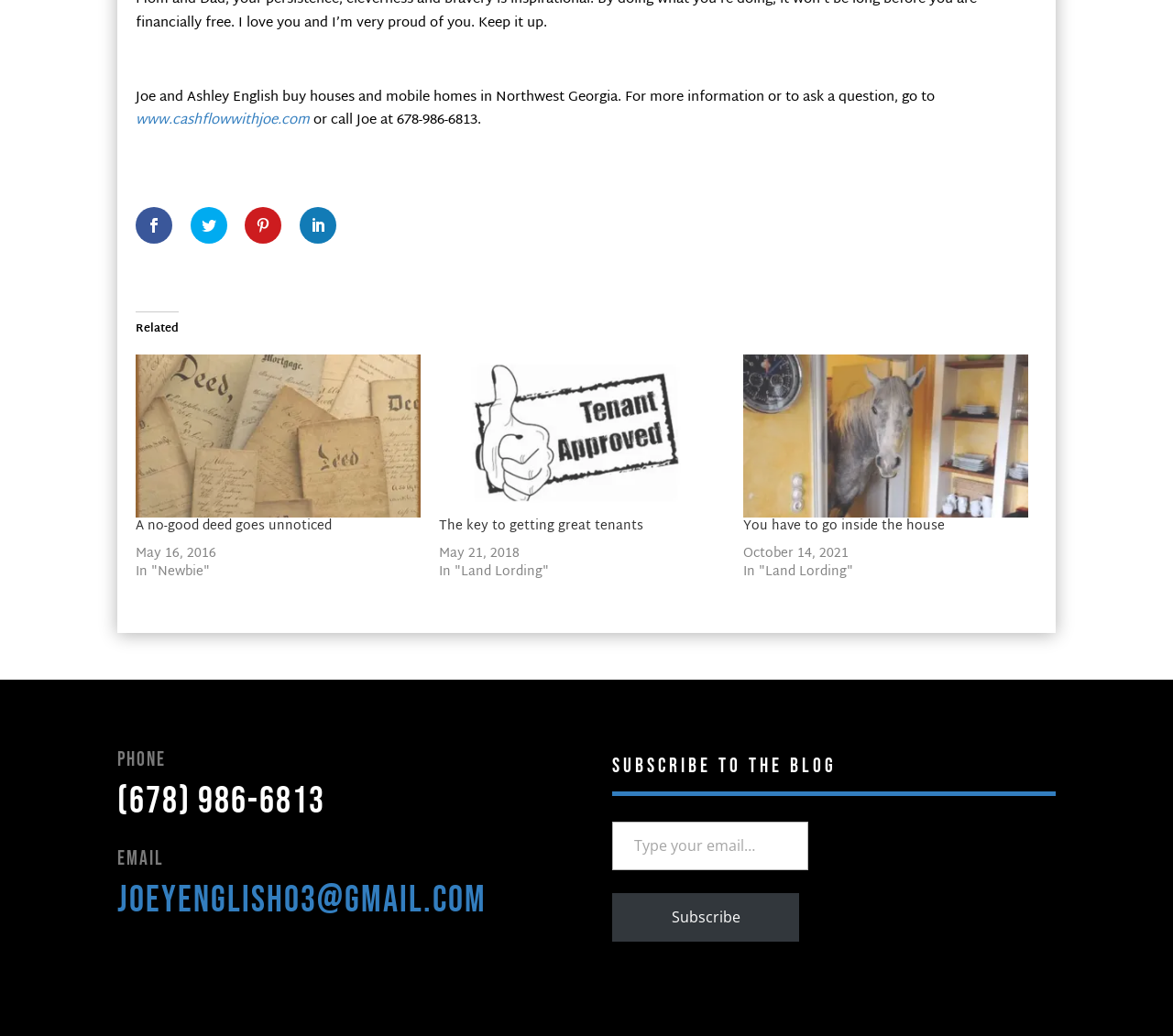Find the bounding box coordinates of the clickable area that will achieve the following instruction: "visit the website".

[0.116, 0.105, 0.264, 0.129]